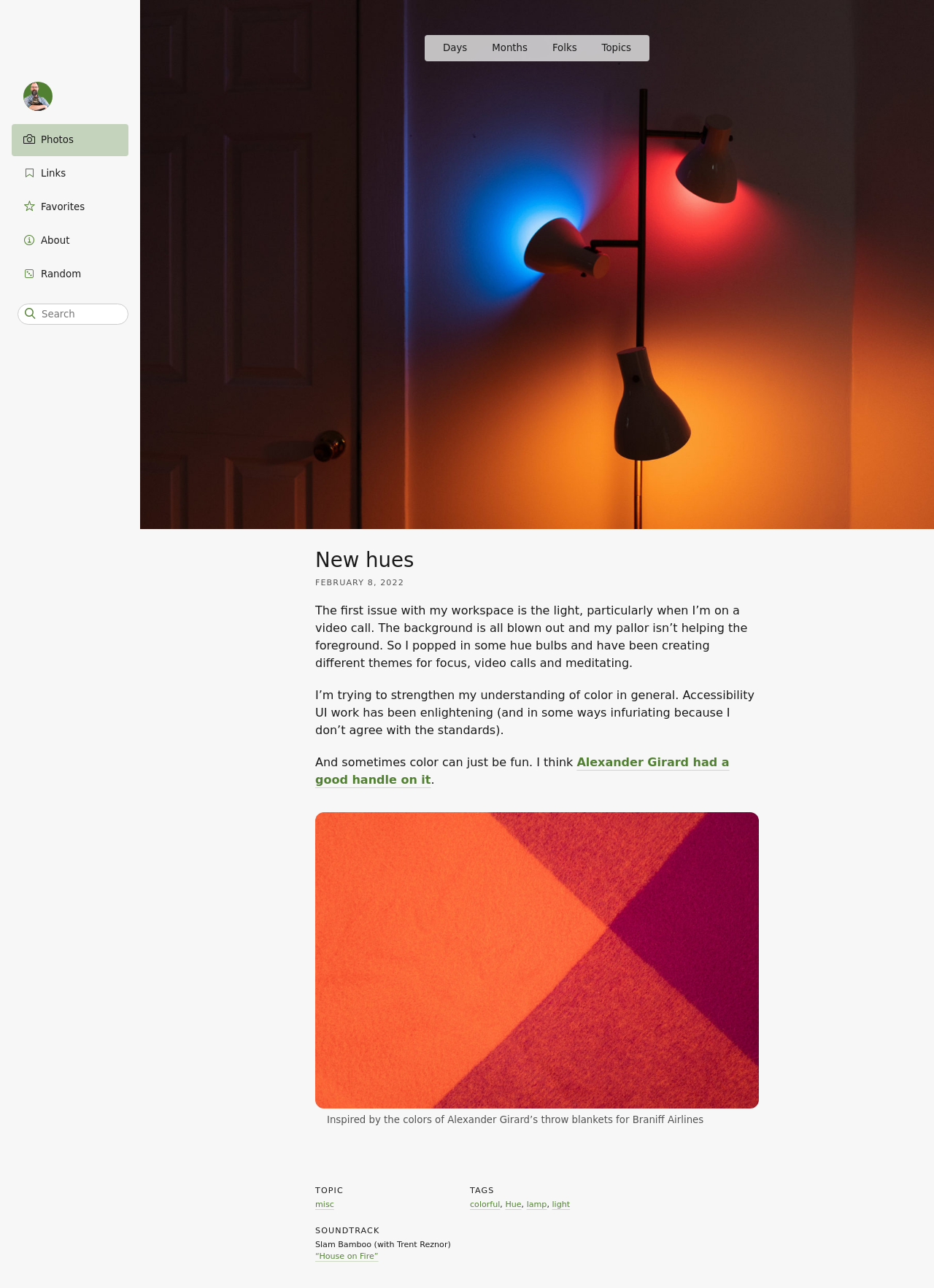What is the author trying to strengthen their understanding of?
From the image, respond with a single word or phrase.

Color